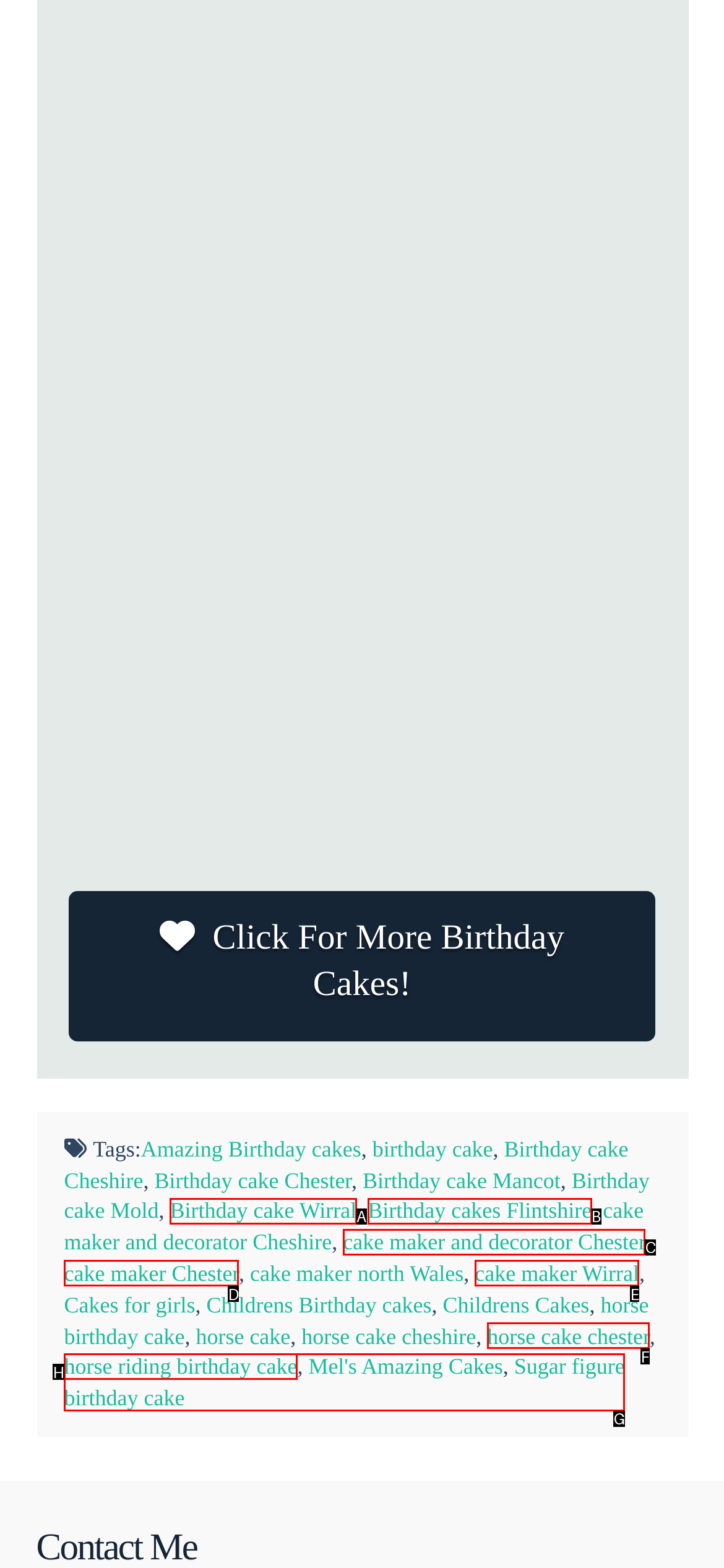Pick the HTML element that corresponds to the description: Birthday cakes Flintshire
Answer with the letter of the correct option from the given choices directly.

B